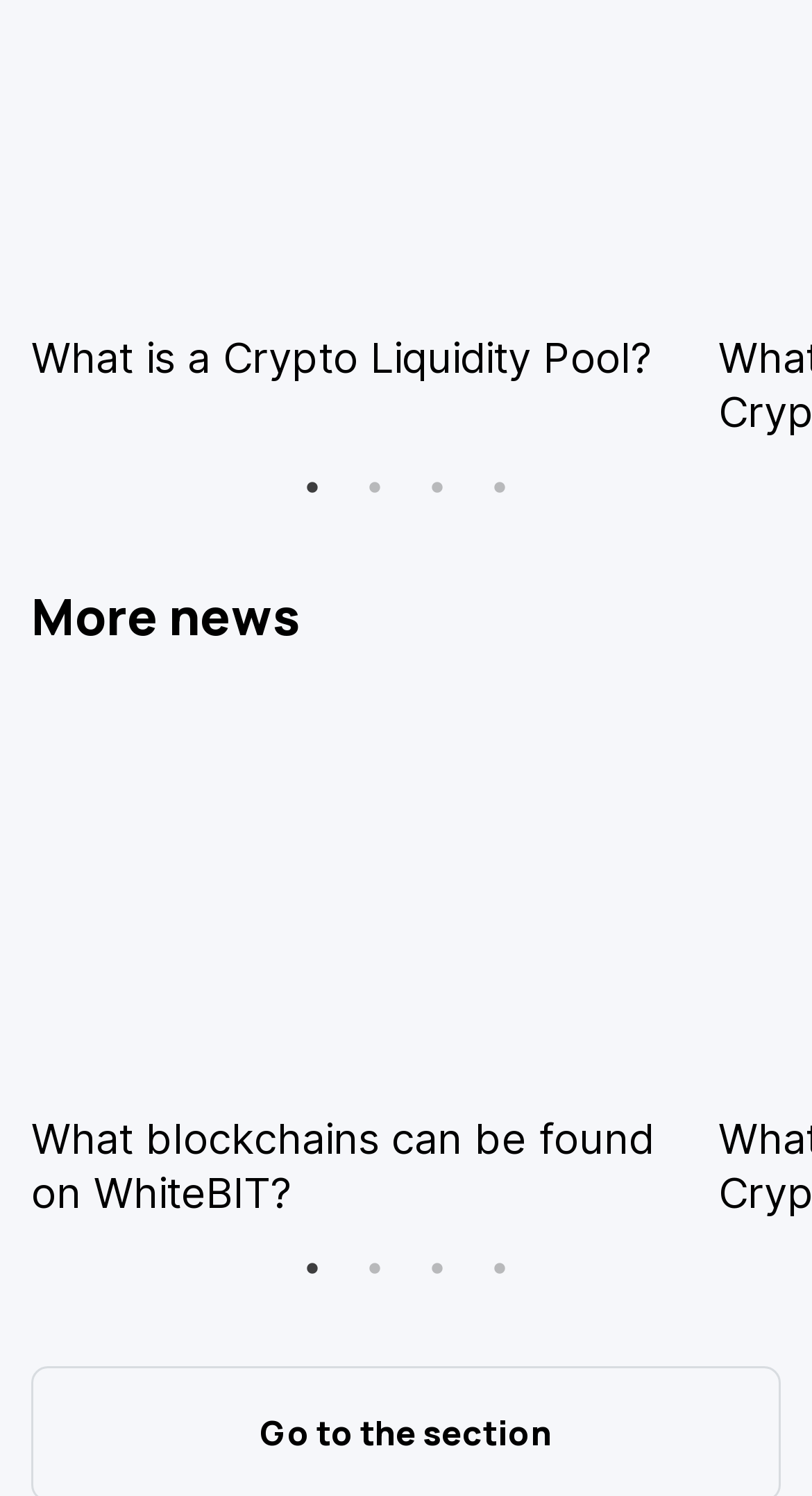How many tabs are in the first tablist?
Provide a comprehensive and detailed answer to the question.

The first tablist has four tabs labeled '1 of 4', '2 of 4', '3 of 4', and '4 of 4', indicating that there are four tabs in total.